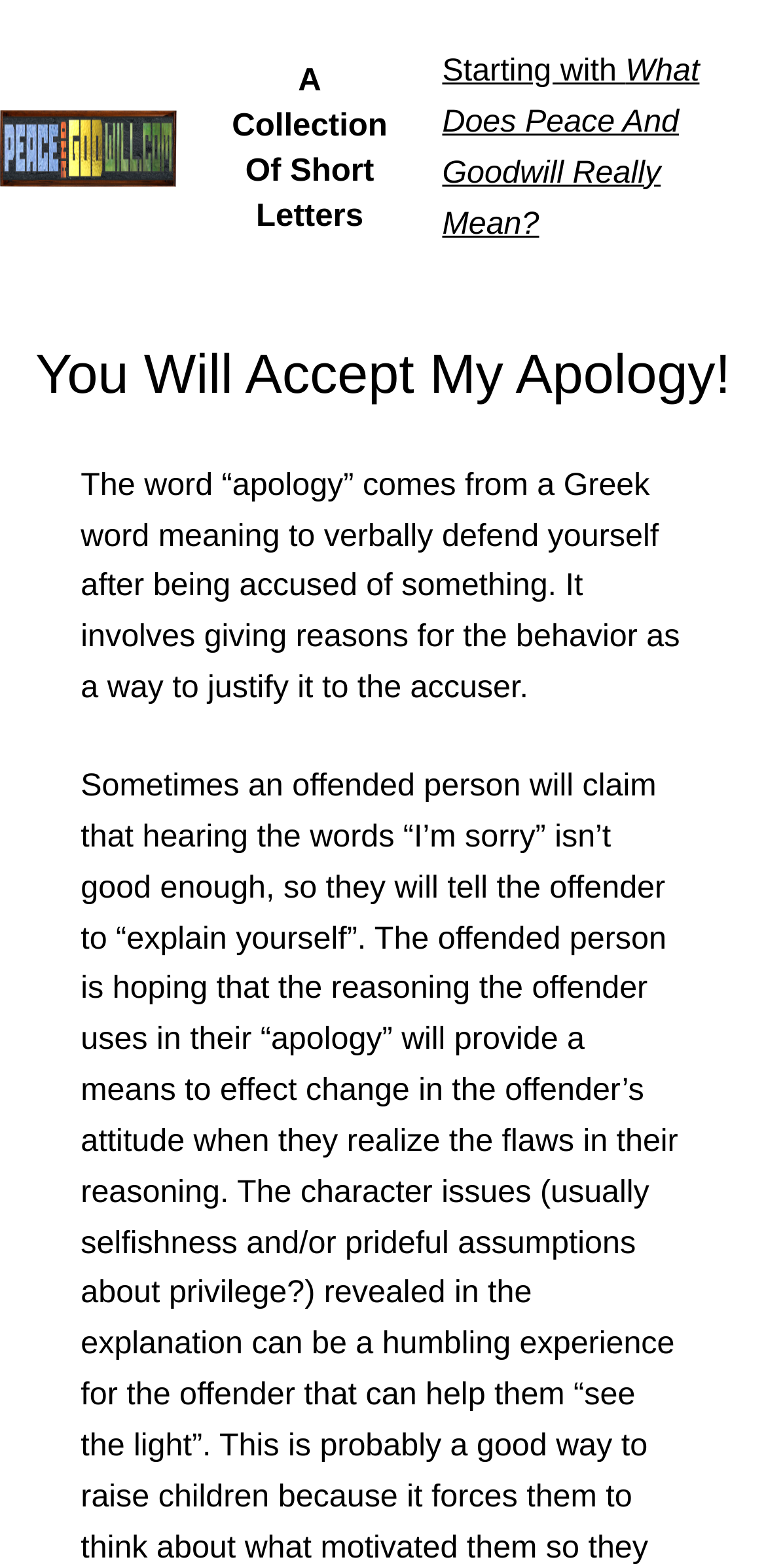What is the tone of the webpage?
Give a thorough and detailed response to the question.

The webpage appears to be informative in tone, as it provides a definition and explanation of the concept of apology, rather than expressing a personal opinion or emotion.